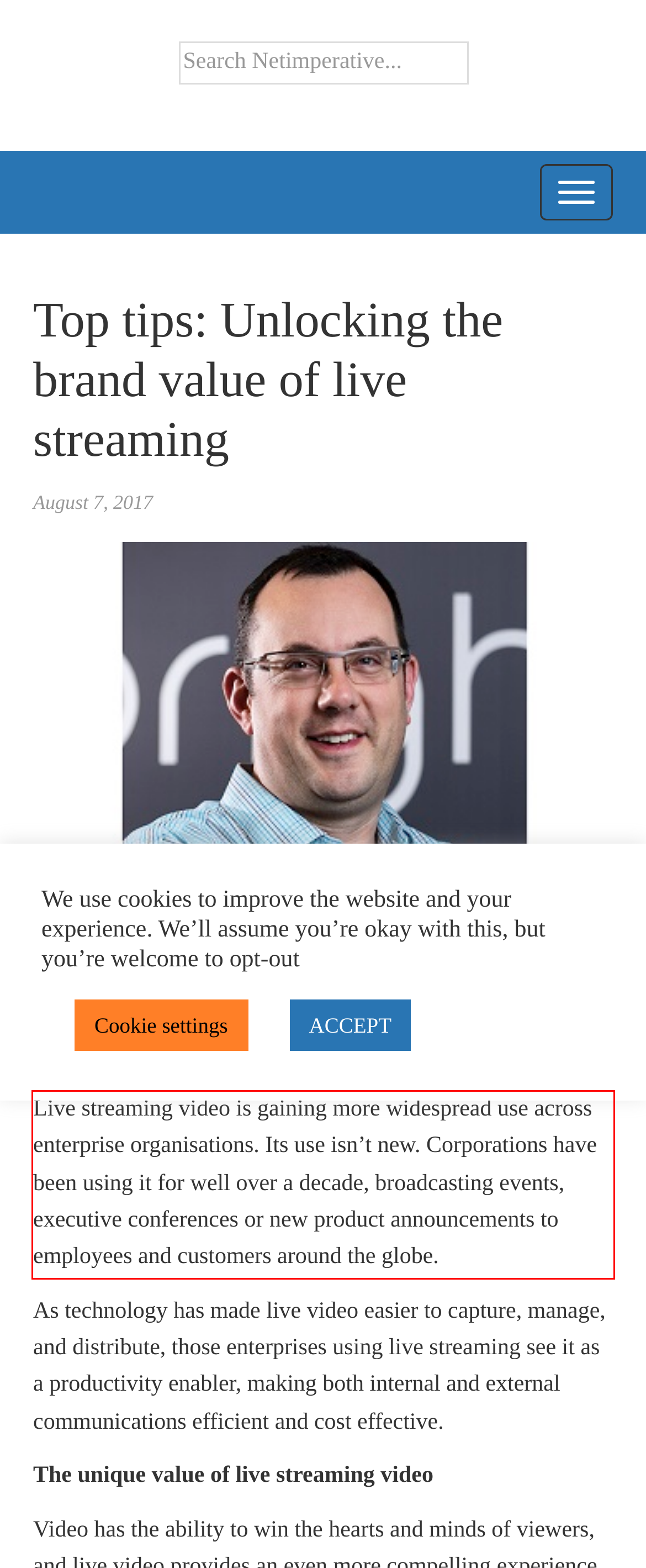Identify the text inside the red bounding box in the provided webpage screenshot and transcribe it.

Live streaming video is gaining more widespread use across enterprise organisations. Its use isn’t new. Corporations have been using it for well over a decade, broadcasting events, executive conferences or new product announcements to employees and customers around the globe.